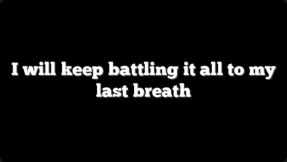What is the tone conveyed by the phrase?
Based on the visual, give a brief answer using one word or a short phrase.

Determination and resilience